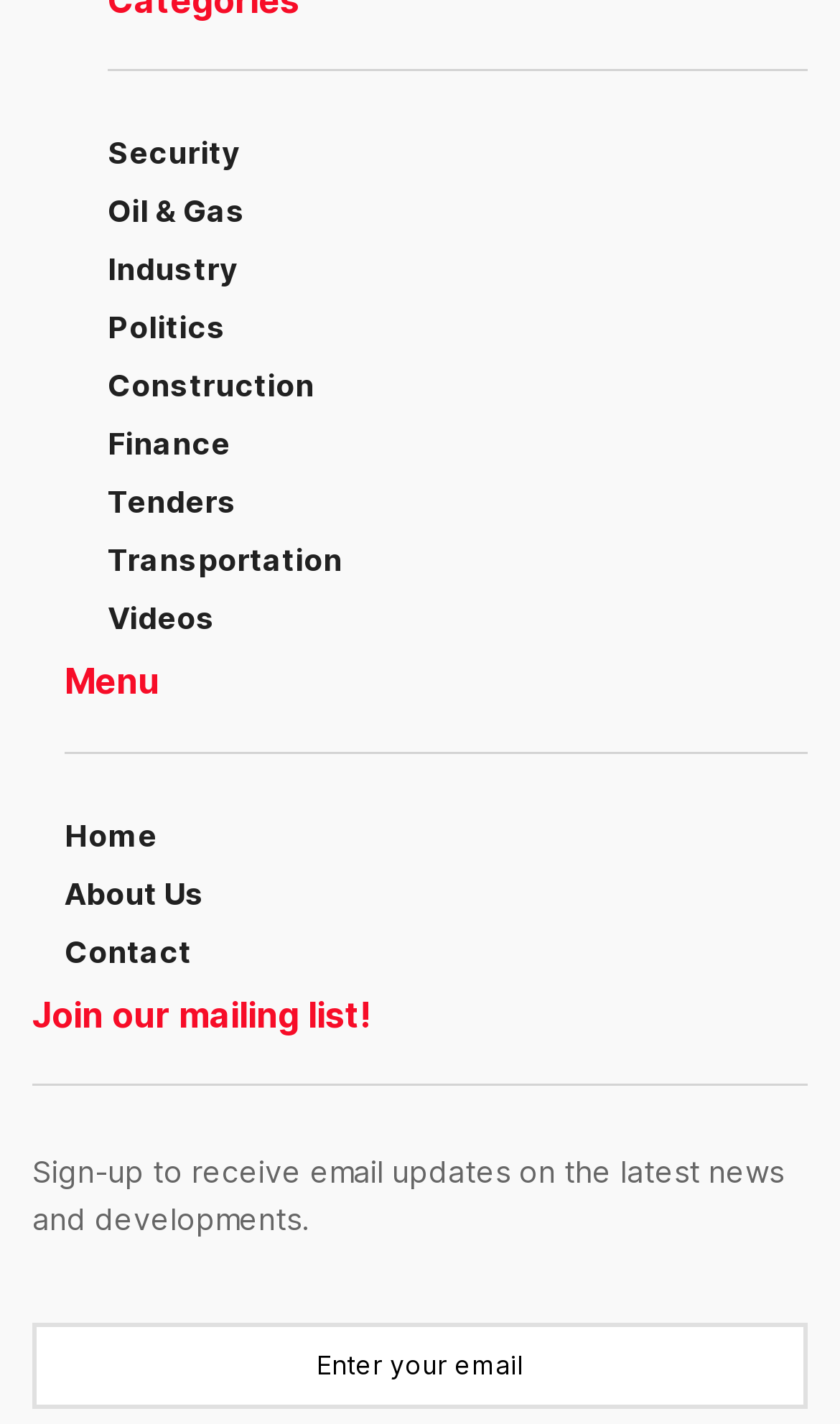Pinpoint the bounding box coordinates of the element that must be clicked to accomplish the following instruction: "View article published date". The coordinates should be in the format of four float numbers between 0 and 1, i.e., [left, top, right, bottom].

None